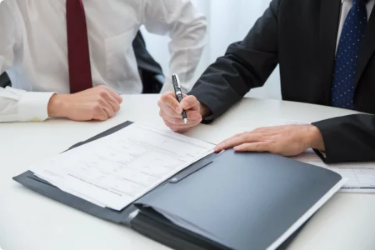Provide a comprehensive description of the image.

The image depicts a close-up scene in a professional setting where two individuals are engaged in a discussion about business documents. One person, dressed in a dark suit with a tie, is seen writing on a piece of paper that is spread atop a black folder, while the other individual, dressed in a lighter-colored shirt and tie, is seated with their arms crossed, observing the interaction. The setting suggests a meeting or consultation focused on important paperwork, possibly related to business operations or legal matters. This could relate to themes discussed in articles about business practices, such as the benefits of getting business documents notarized, as indicated in the section titled "5 Benefits of Getting Business Documents Notarized." The overall atmosphere conveys professionalism and collaboration in a business context.